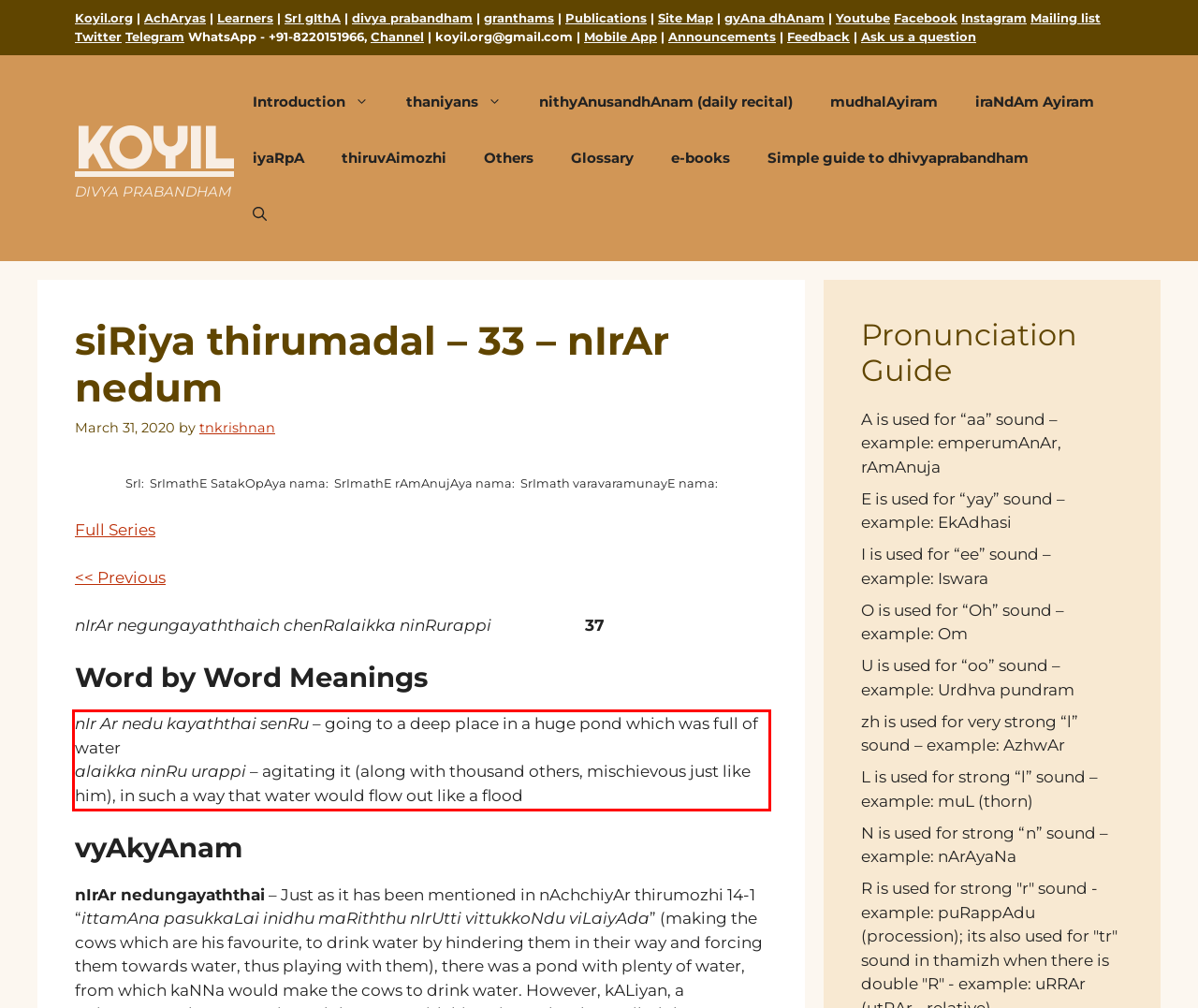Inspect the webpage screenshot that has a red bounding box and use OCR technology to read and display the text inside the red bounding box.

nIr Ar nedu kayaththai senRu – going to a deep place in a huge pond which was full of water alaikka ninRu urappi – agitating it (along with thousand others, mischievous just like him), in such a way that water would flow out like a flood